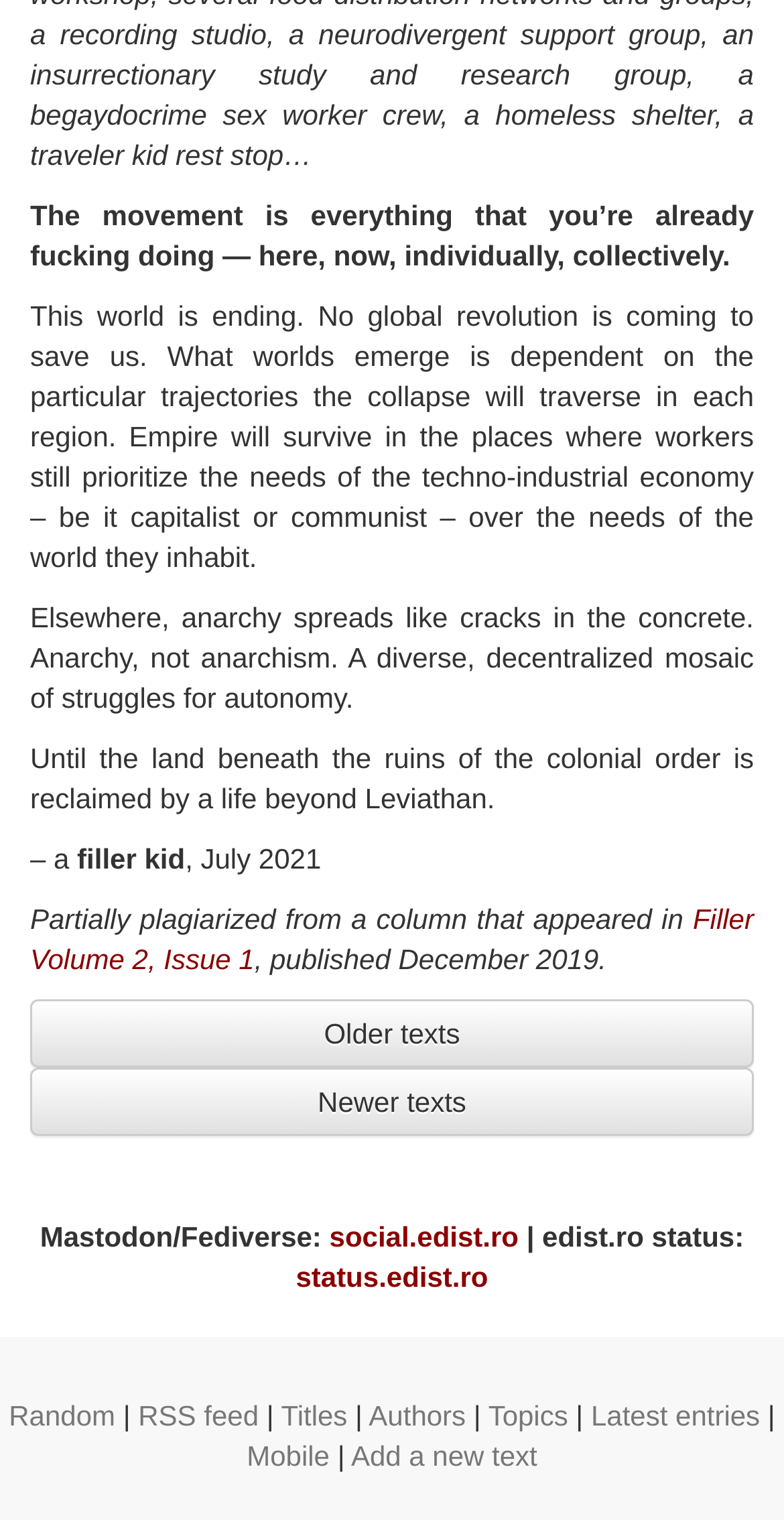Show the bounding box coordinates of the region that should be clicked to follow the instruction: "Read older texts."

[0.038, 0.658, 0.962, 0.703]